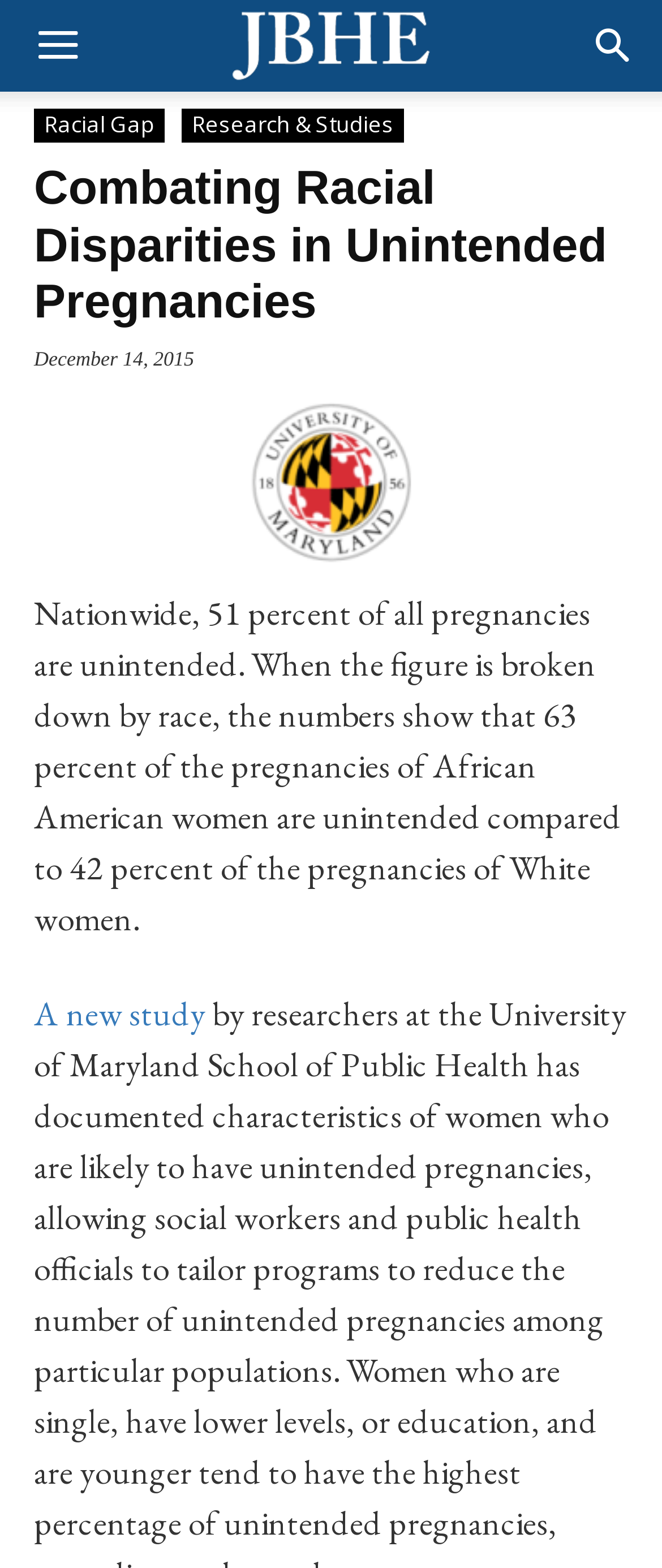Give the bounding box coordinates for the element described as: "input value="1" aria-label="Quantity" value="1"".

None